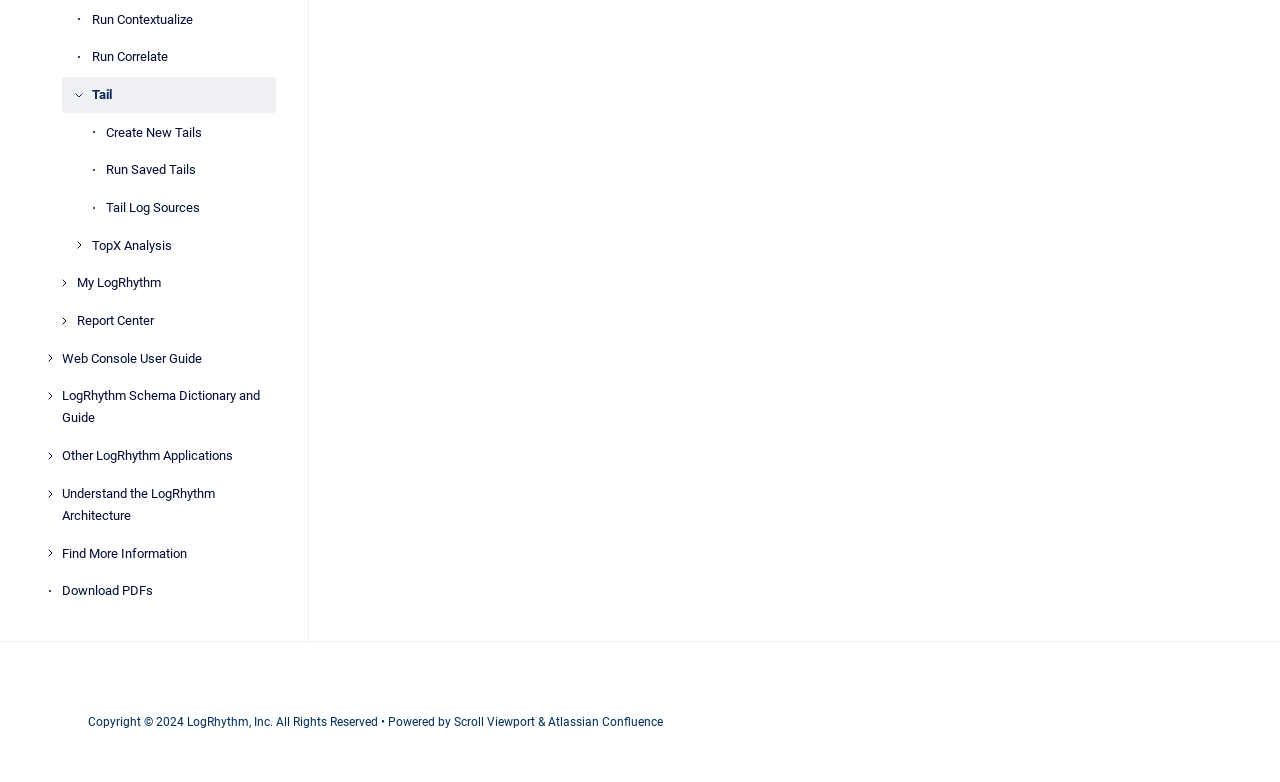Please find the bounding box for the following UI element description. Provide the coordinates in (top-left x, top-left y, bottom-right x, bottom-right y) format, with values between 0 and 1: LogRhythm Schema Dictionary and Guide

[0.048, 0.484, 0.216, 0.558]